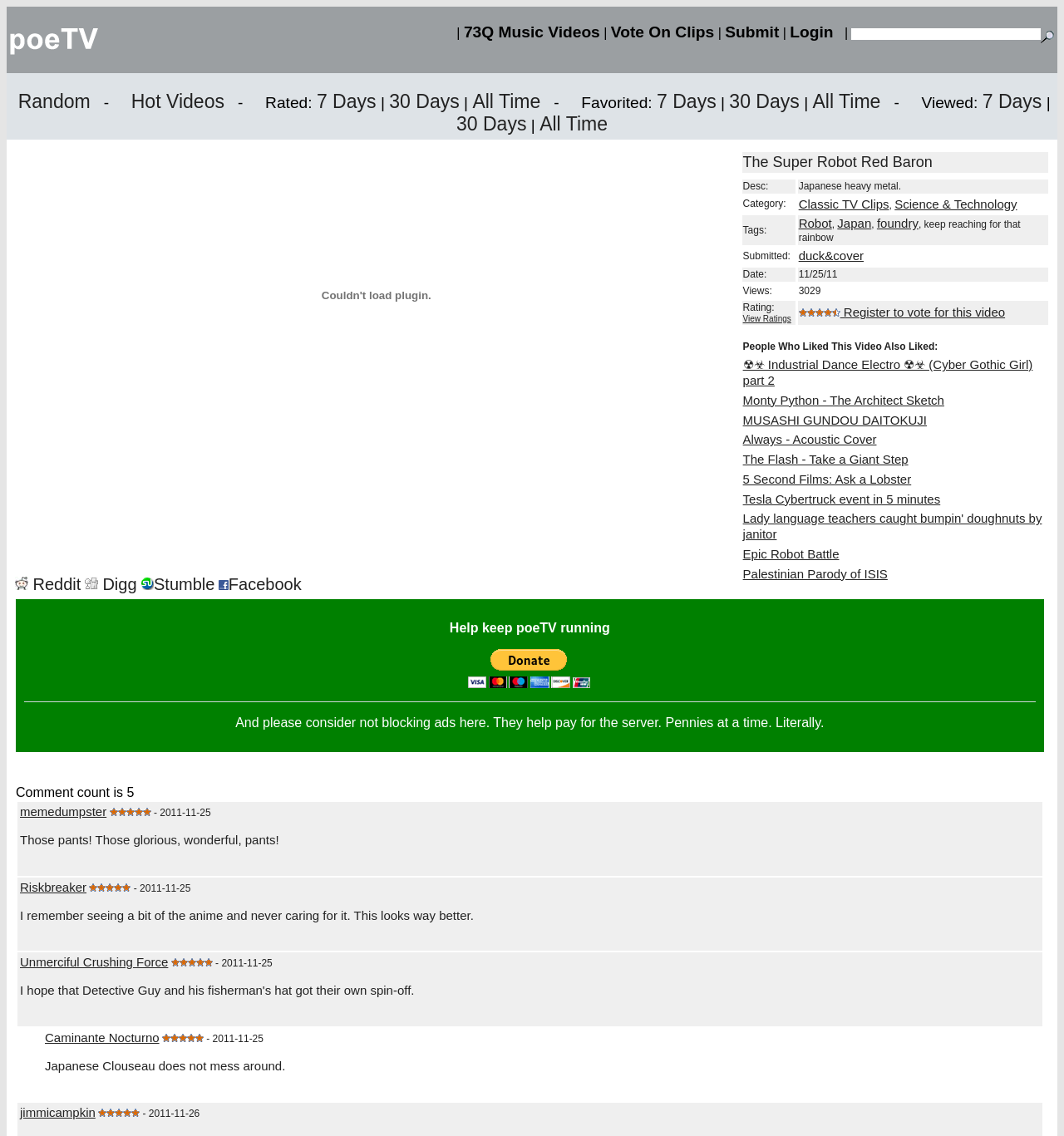Please respond in a single word or phrase: 
What is the category of the video?

Classic TV Clips, Science & Technology